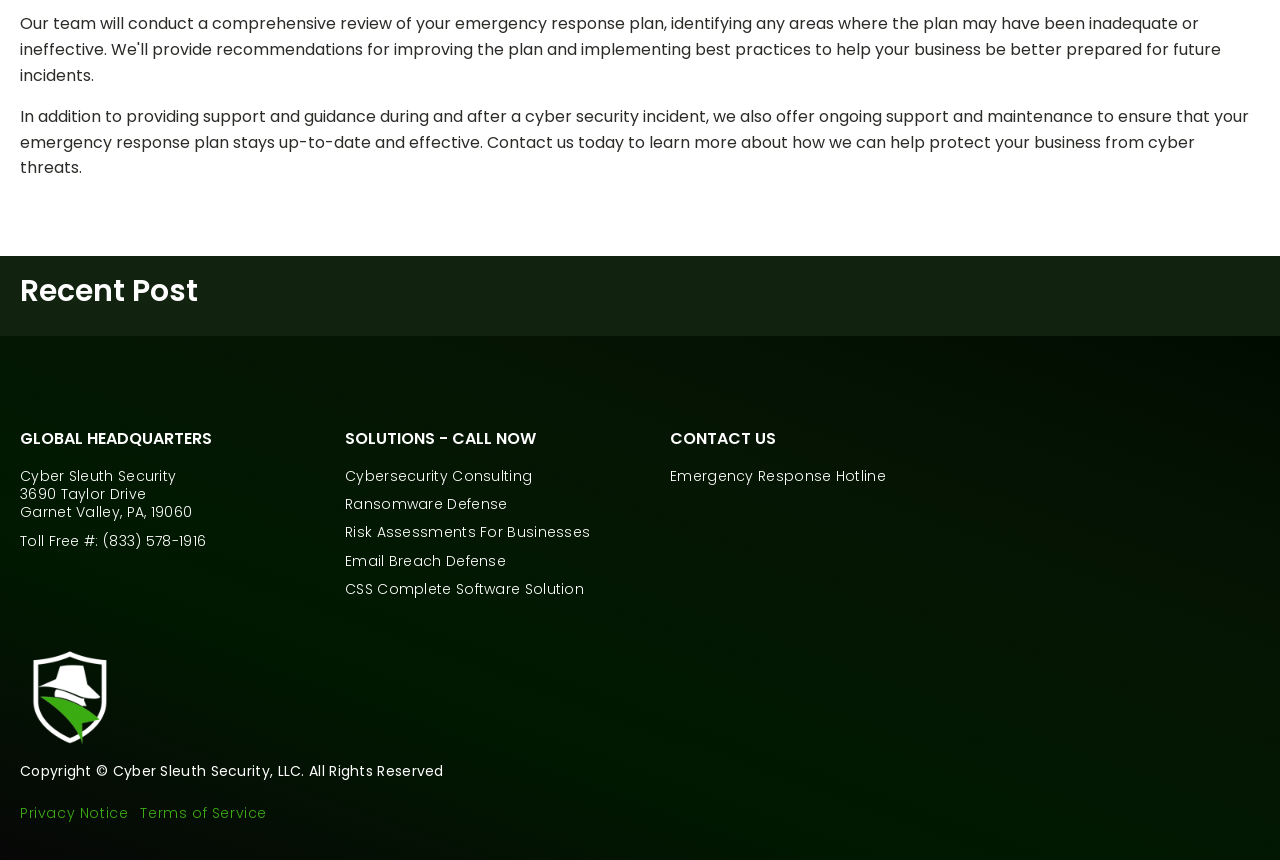Look at the image and give a detailed response to the following question: What is the copyright information?

I found the copyright information by looking at the StaticText elements with the texts 'Copyright ©' and 'Cyber Sleuth Security, LLC. All Rights Reserved' at coordinates [0.016, 0.885, 0.088, 0.908] and [0.088, 0.885, 0.347, 0.908] respectively.